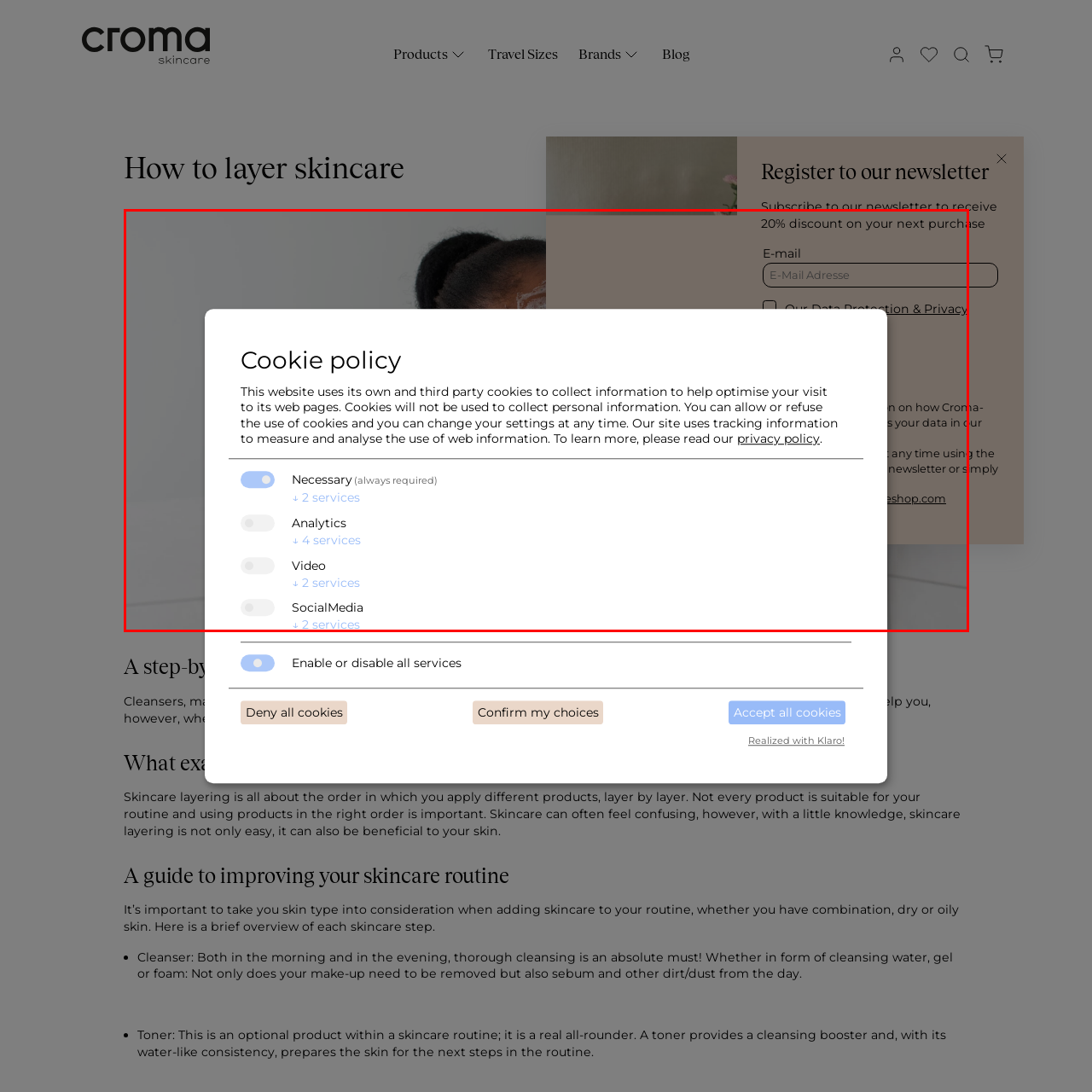What is the purpose of using cookies according to the policy?
Inspect the image area outlined by the red bounding box and deliver a detailed response to the question, based on the elements you observe.

The policy states that cookies are employed to enhance user experience and analyze web traffic, but not to collect personal information, indicating that the primary goal of using cookies is to improve the user's experience on the website.